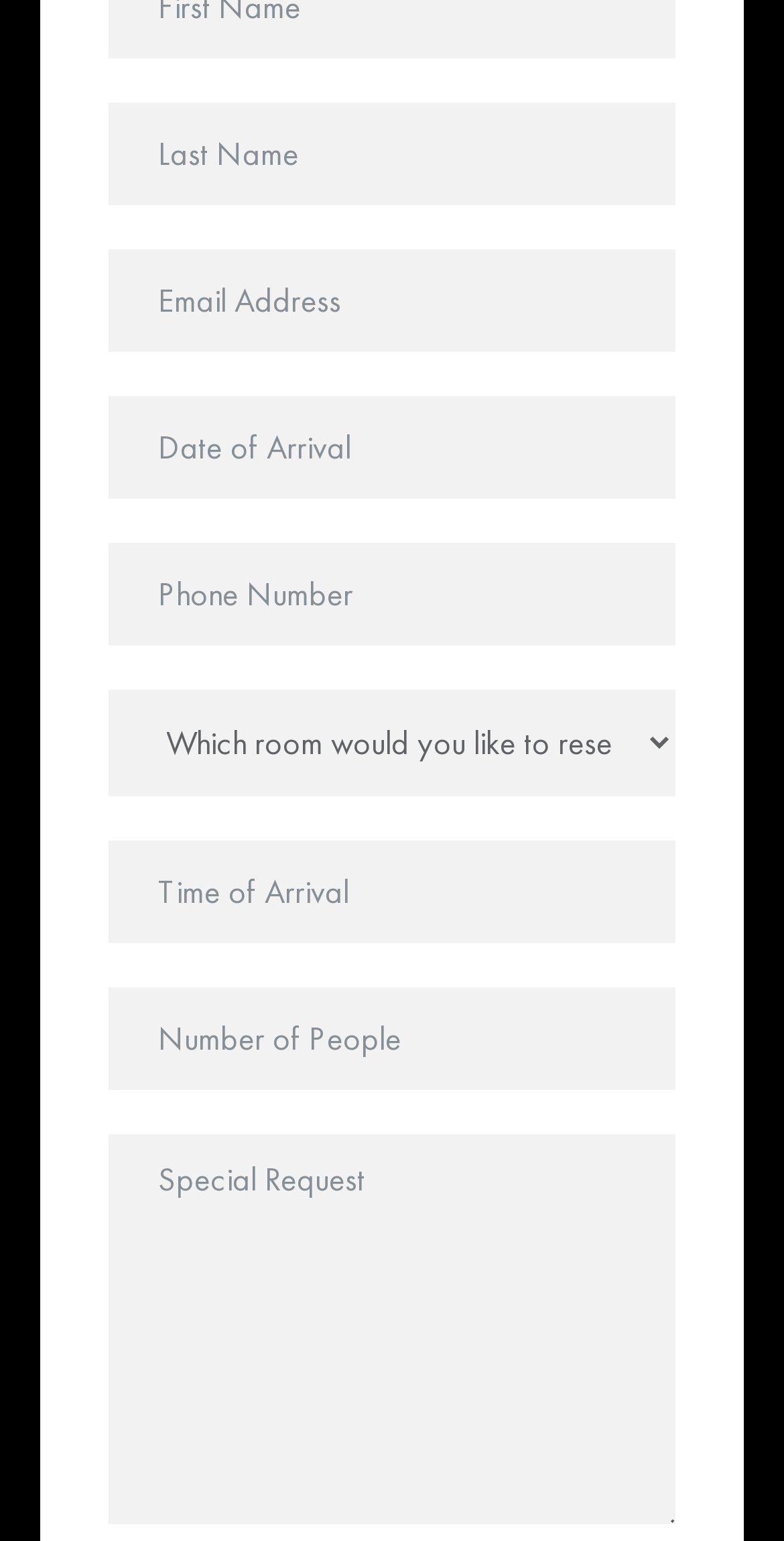Kindly provide the bounding box coordinates of the section you need to click on to fulfill the given instruction: "Read testimonials".

None